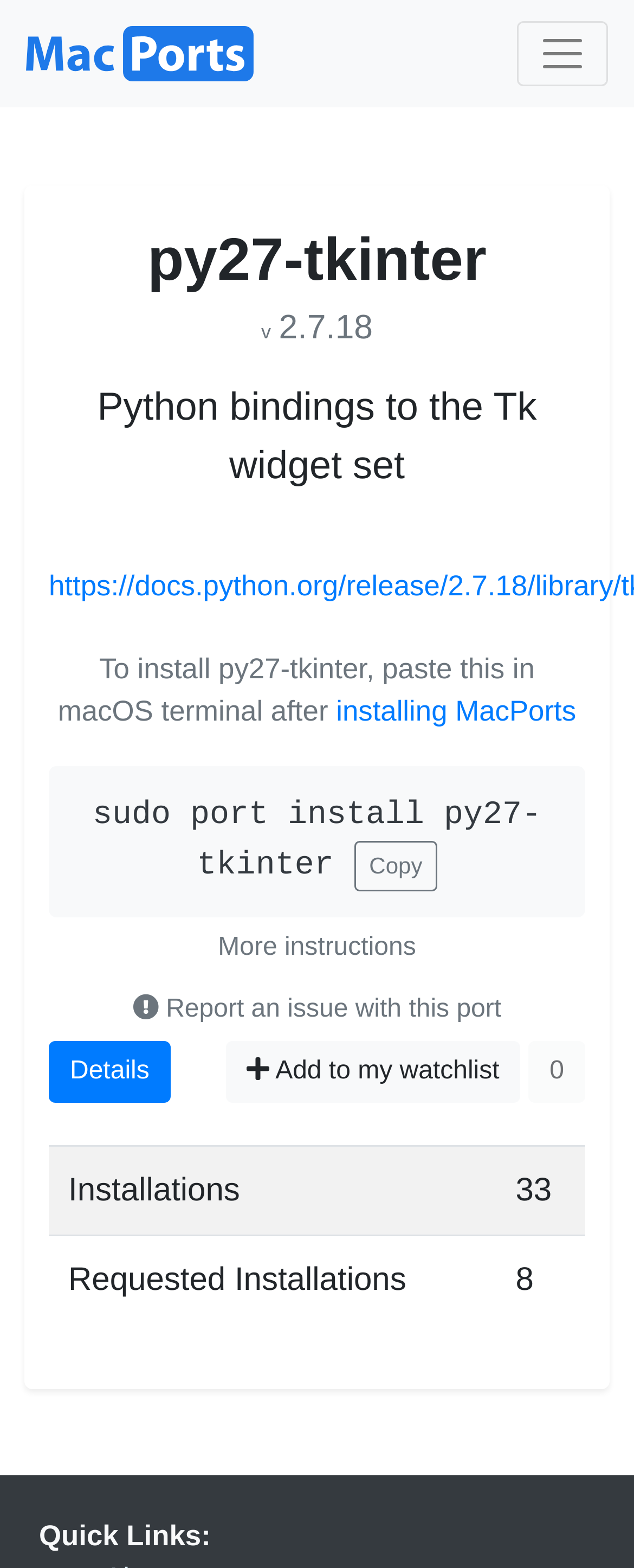Produce a meticulous description of the webpage.

This webpage is about installing py27-tkinter on macOS with MacPorts. At the top left, there is a link and an image. On the top right, there is a button to toggle navigation. Below the top section, there is a heading "py27-tkinter" followed by two lines of text describing the package, including its version and a brief description.

Further down, there are instructions on how to install py27-tkinter, including a code block with a command to paste into the macOS terminal. Next to the code block, there is a button to copy the command. Below the instructions, there are three buttons: "More instructions", "Report an issue with this port", and a disabled button with a "0" label.

On the left side, there is a section labeled "Basic example" with a link to "Details" and another link to add the port to a watchlist. On the right side, there is a table with two rows, displaying information about installations and requested installations.

At the very bottom of the page, there is a section labeled "Quick Links:".